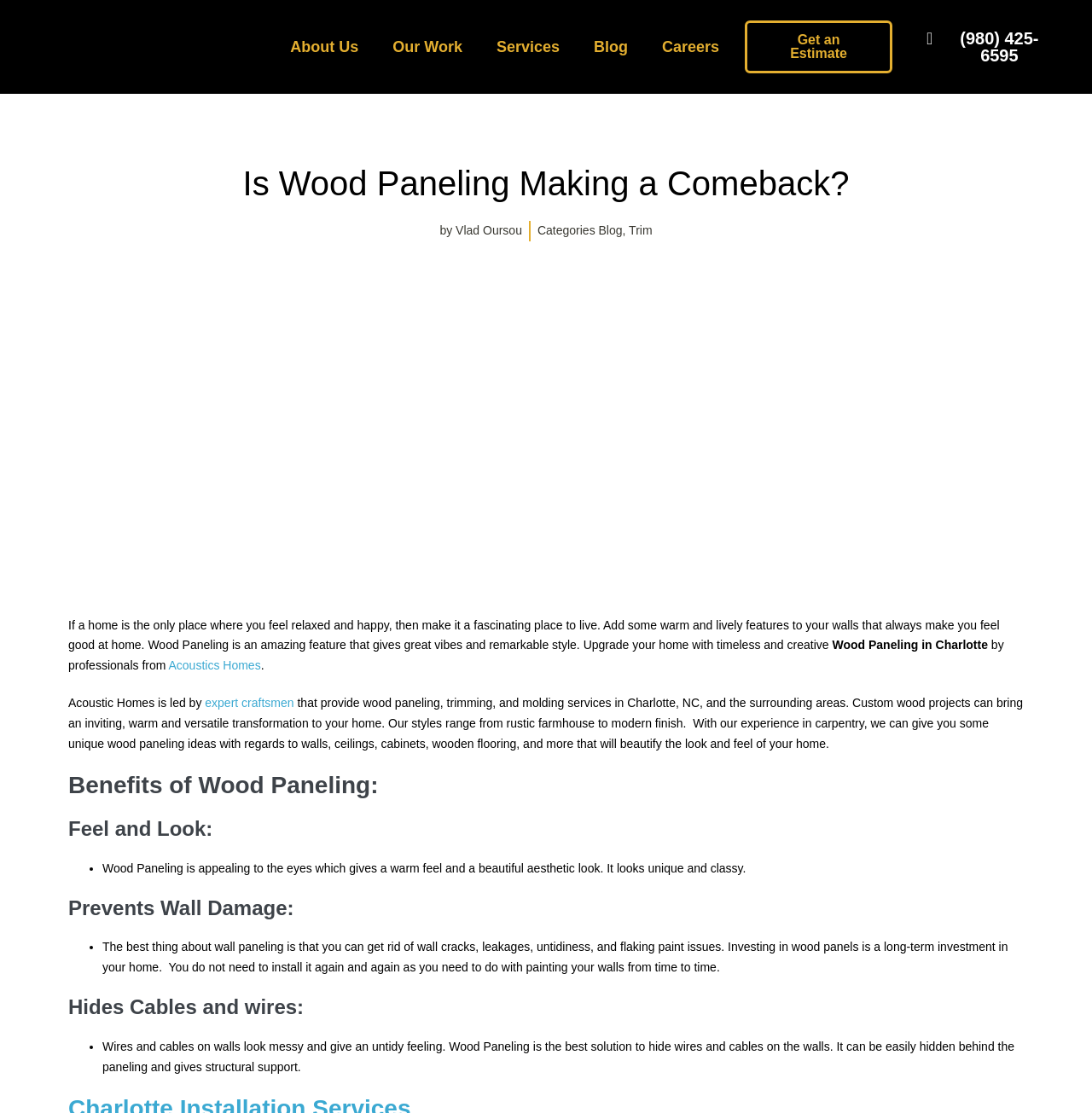Using the provided element description: "Get an Estimate", determine the bounding box coordinates of the corresponding UI element in the screenshot.

[0.682, 0.018, 0.817, 0.066]